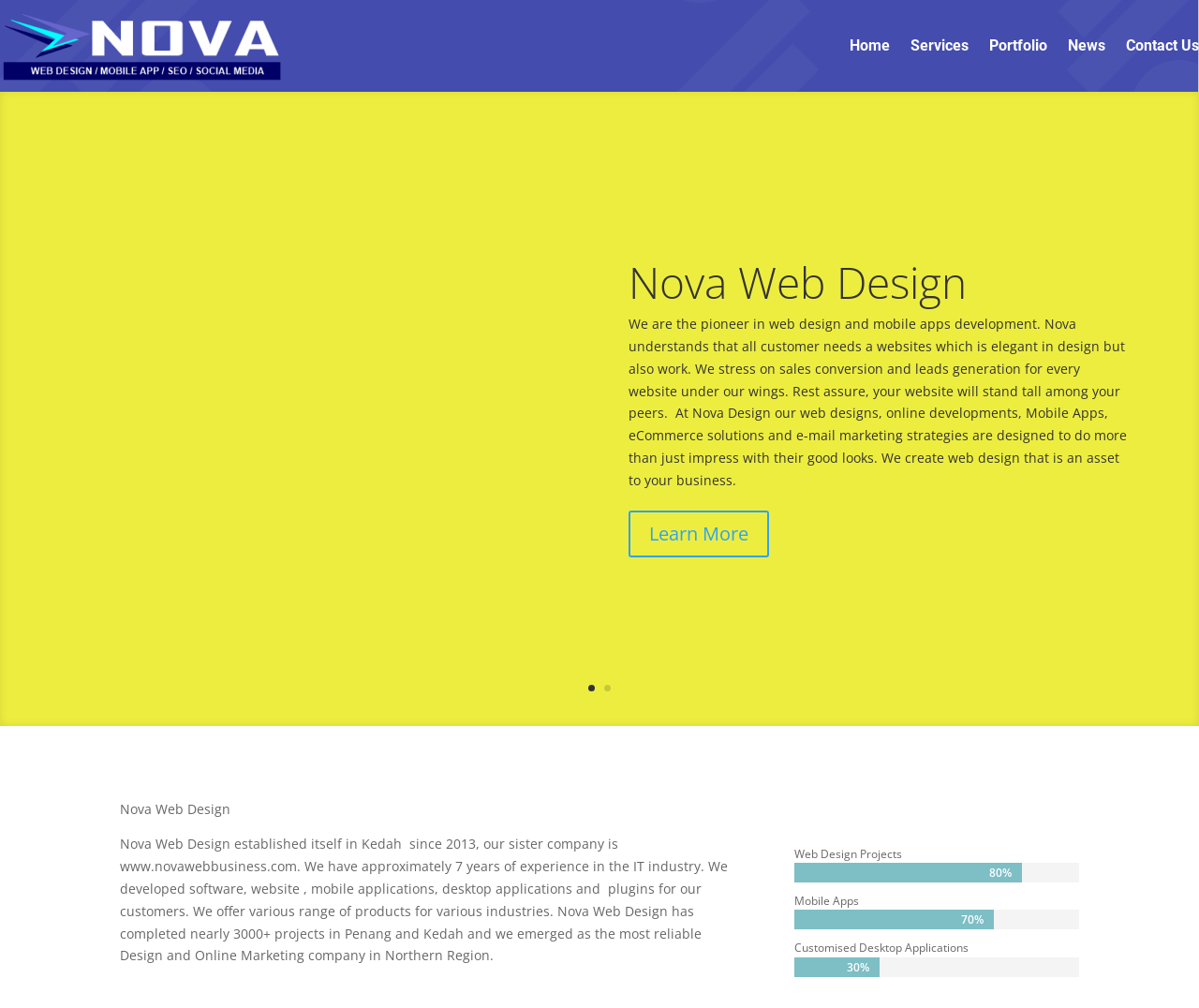Detail the features and information presented on the webpage.

The webpage is about Nova Web Design, a company that specializes in web design and mobile apps development, with a focus on Kedah and Perlis. 

At the top, there is a navigation menu with five links: Home, Services, Portfolio, News, and Contact Us, aligned horizontally across the page. 

Below the navigation menu, there is a table layout that takes up most of the page. Within this layout, there is a heading that reads "Nova Web Design" followed by a paragraph of text that describes the company's mission and approach to web design and mobile apps development. 

Underneath the paragraph, there is a "Learn More" link. 

On the left side of the page, there are two links labeled "1" and "2", which appear to be pagination links. 

Further down, there is a section that displays the company's experience and achievements, including the number of projects completed and the industries they serve. 

Below this section, there are three sections that highlight the company's expertise in web design projects, mobile apps, and customized desktop applications, each accompanied by a percentage figure (80%, 70%, and 30%, respectively).